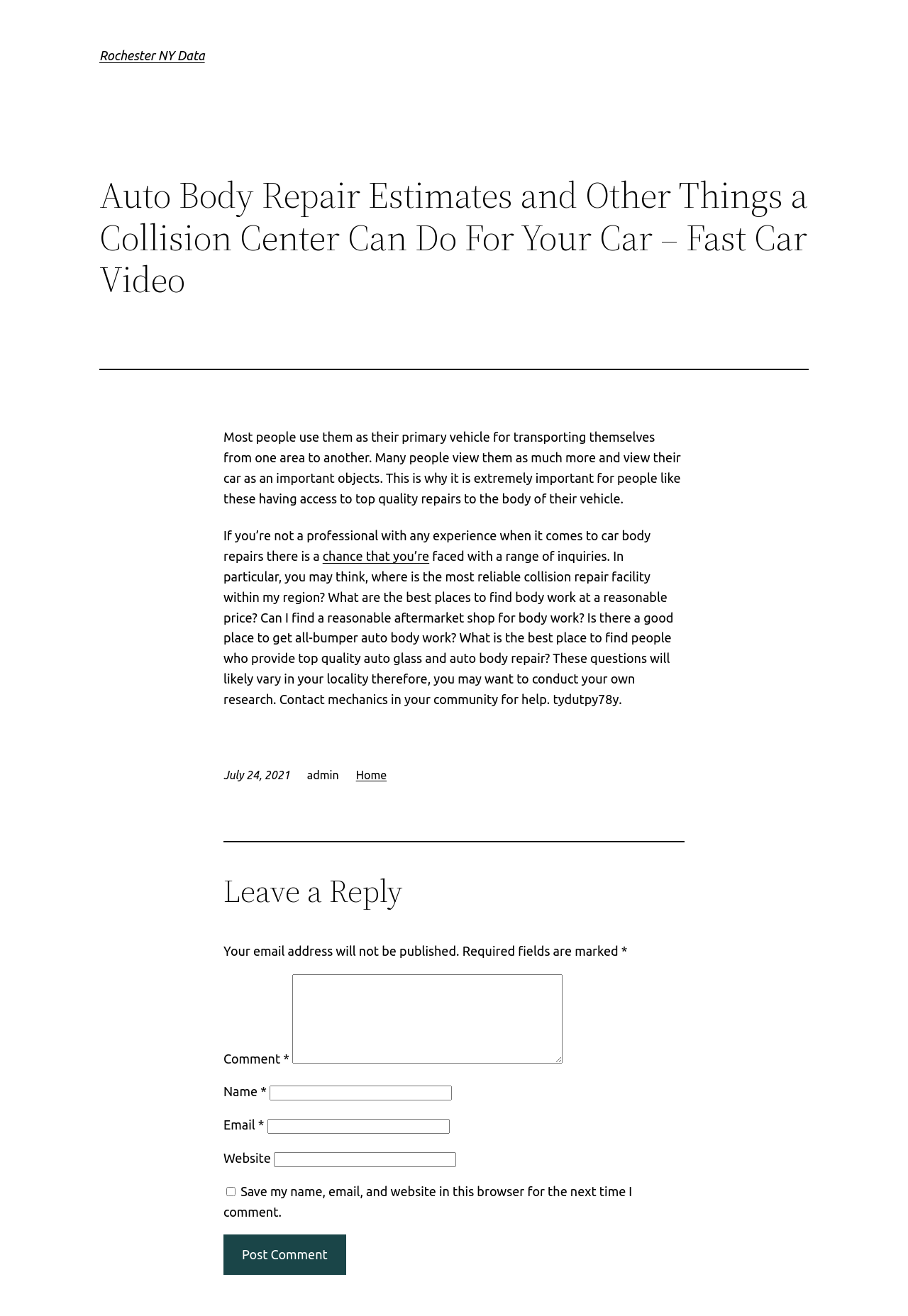Extract the bounding box coordinates for the UI element described by the text: "parent_node: Email * aria-describedby="email-notes" name="email"". The coordinates should be in the form of [left, top, right, bottom] with values between 0 and 1.

[0.294, 0.85, 0.495, 0.862]